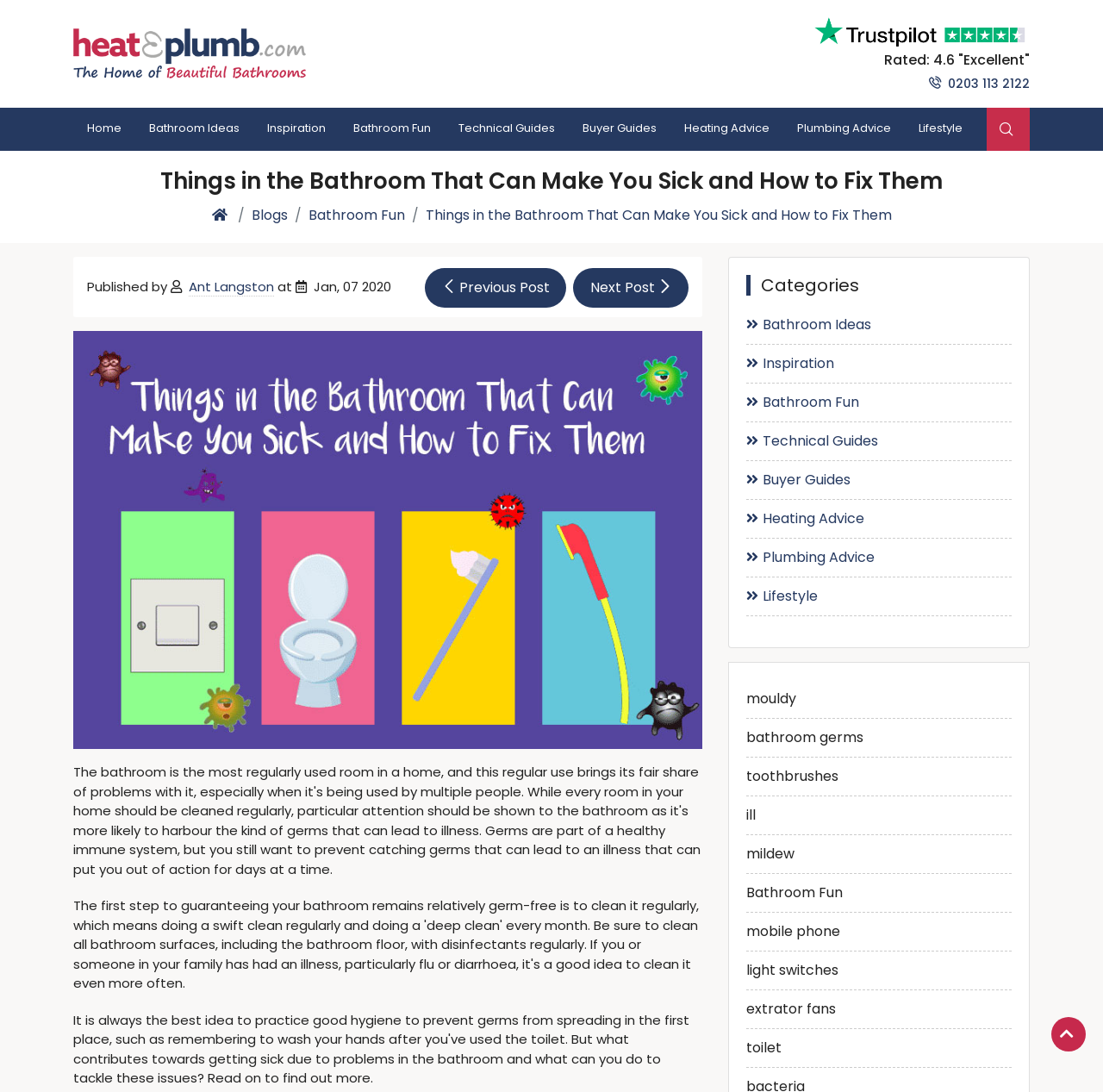Find the primary header on the webpage and provide its text.

Things in the Bathroom That Can Make You Sick and How to Fix Them